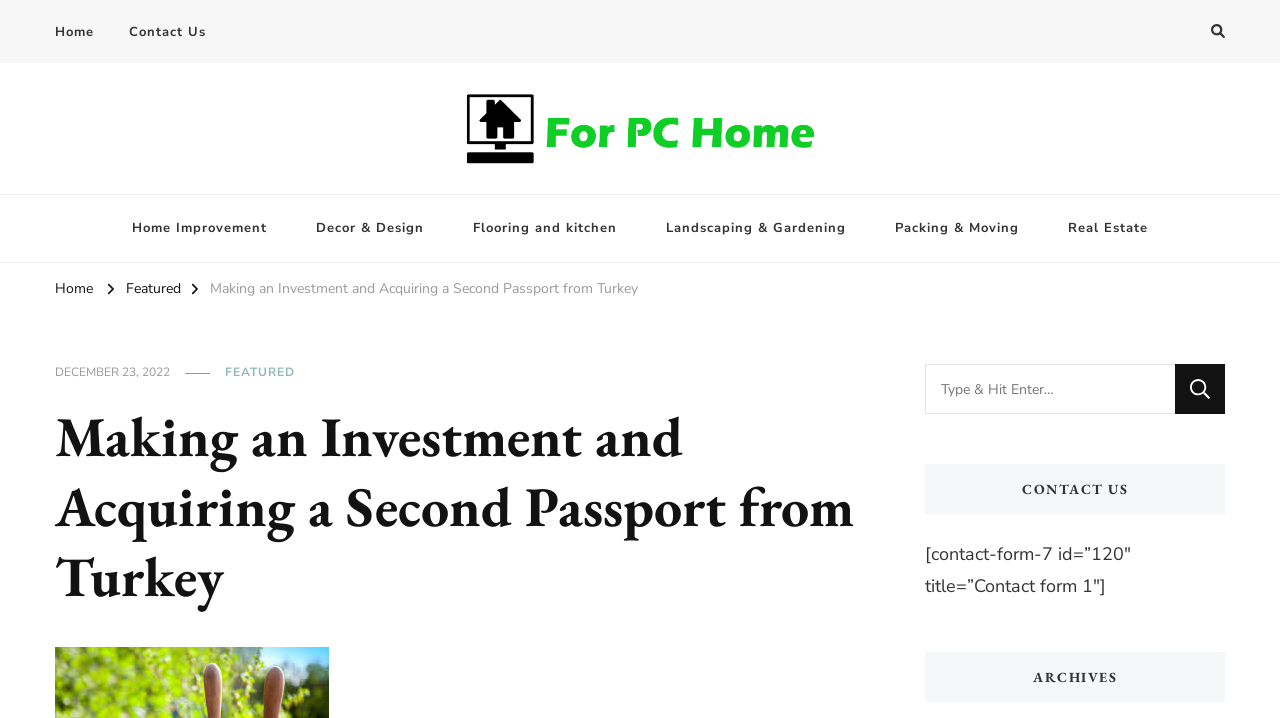Determine the bounding box coordinates of the clickable region to execute the instruction: "Click on the Making an Investment and Acquiring a Second Passport from Turkey link". The coordinates should be four float numbers between 0 and 1, denoted as [left, top, right, bottom].

[0.164, 0.389, 0.498, 0.415]